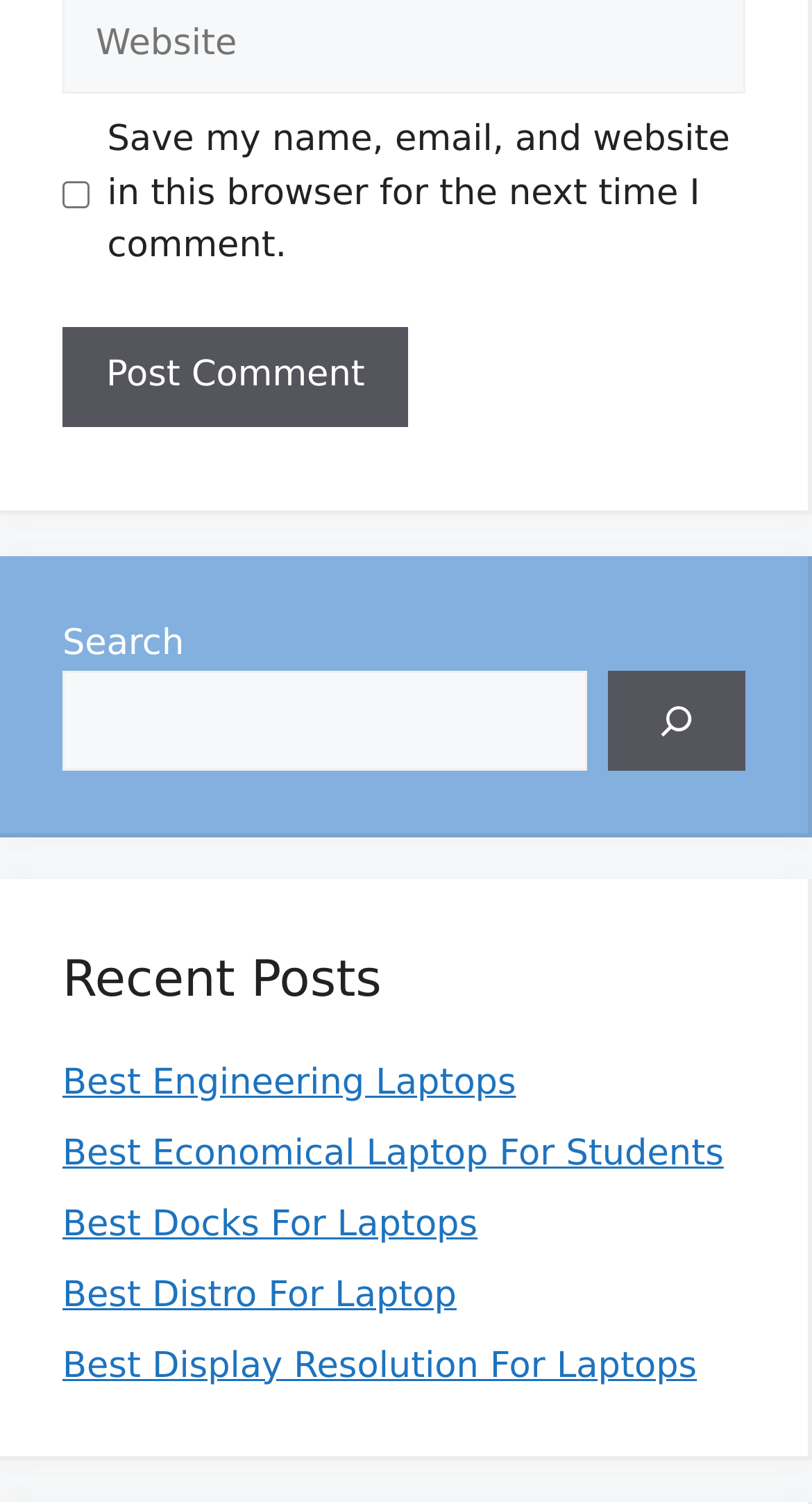Find the bounding box of the UI element described as follows: "Best Distro For Laptop".

[0.077, 0.847, 0.562, 0.875]